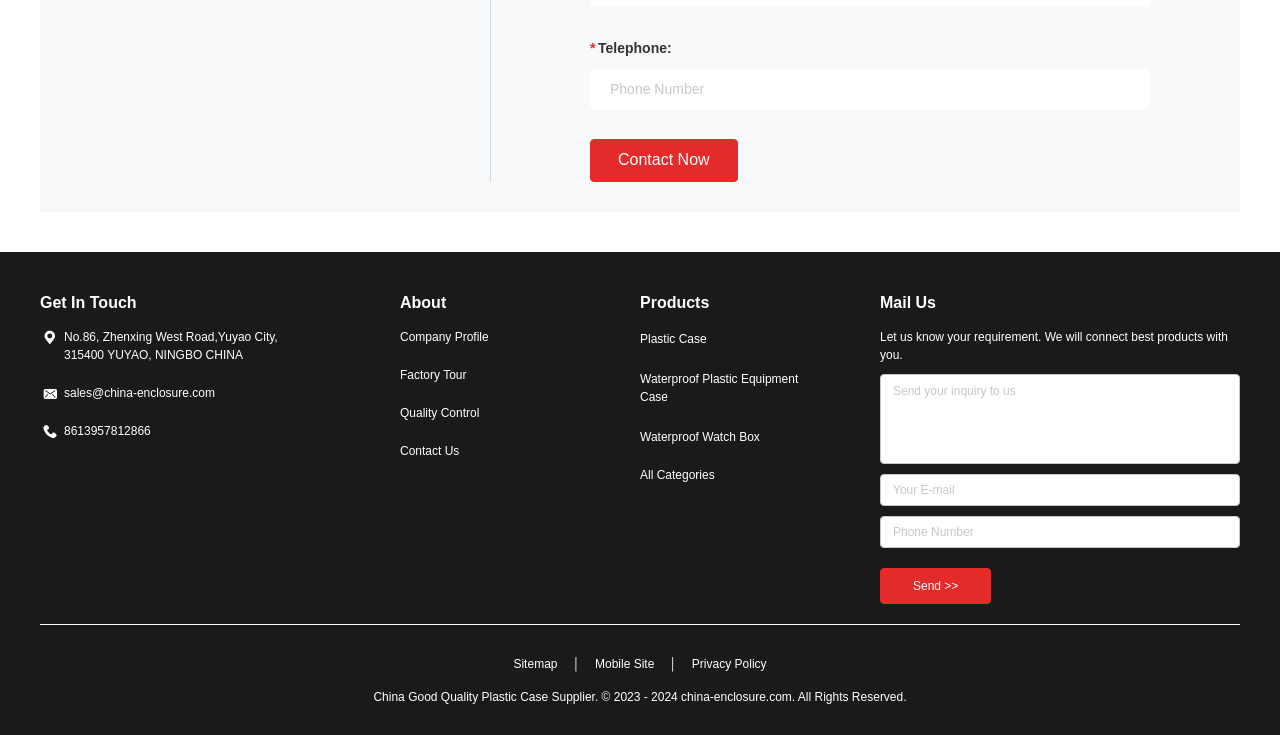Answer the question below using just one word or a short phrase: 
What is the email address to send inquiries?

sales@china-enclosure.com